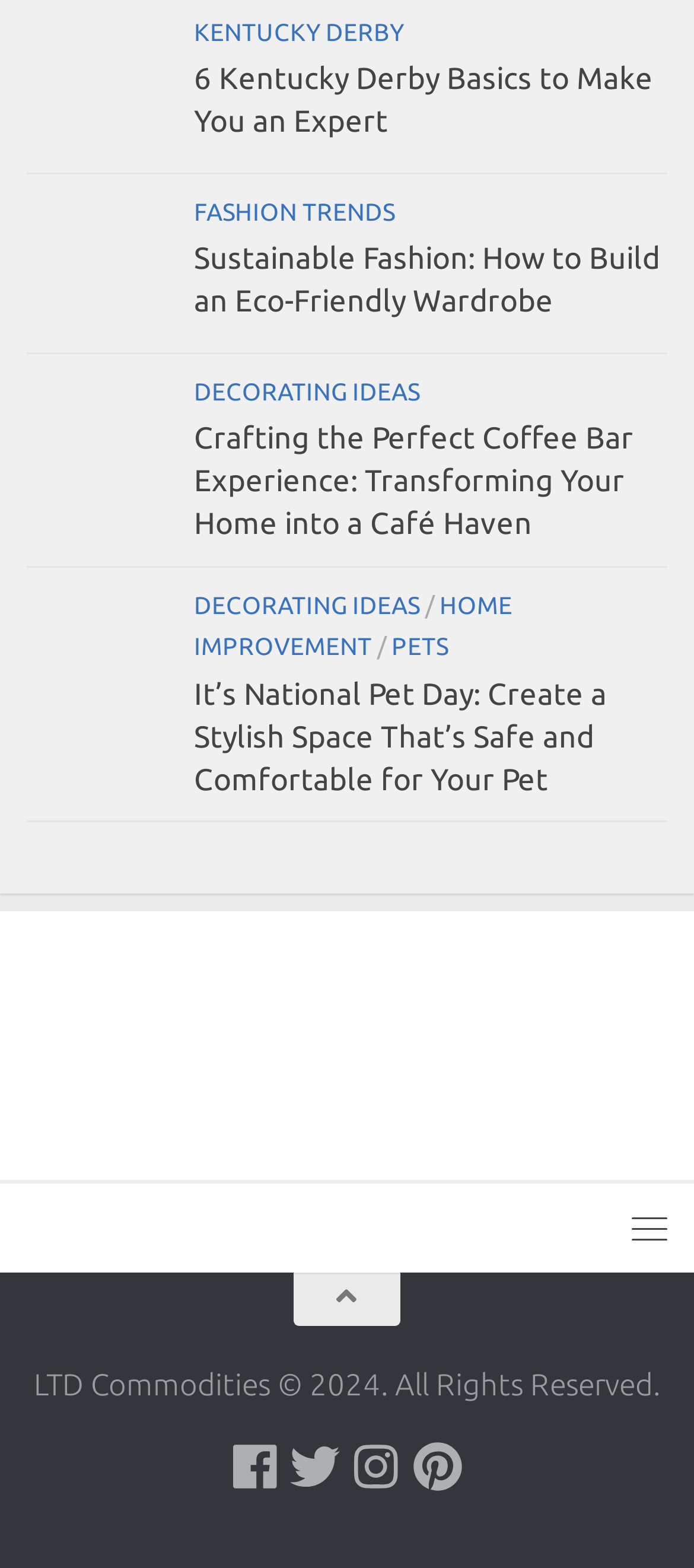Based on the element description: "Home Improvement", identify the UI element and provide its bounding box coordinates. Use four float numbers between 0 and 1, [left, top, right, bottom].

[0.279, 0.376, 0.738, 0.422]